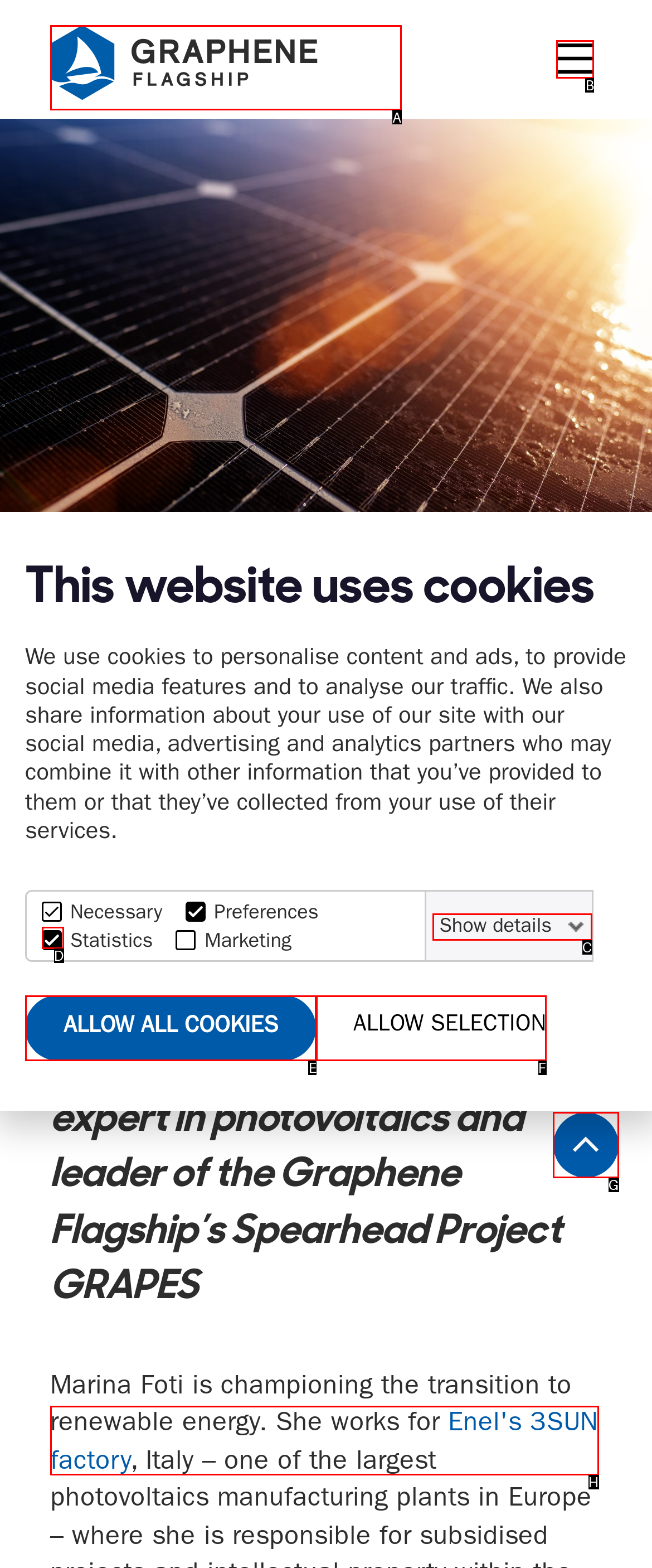Please determine which option aligns with the description: Allow all cookies. Respond with the option’s letter directly from the available choices.

E